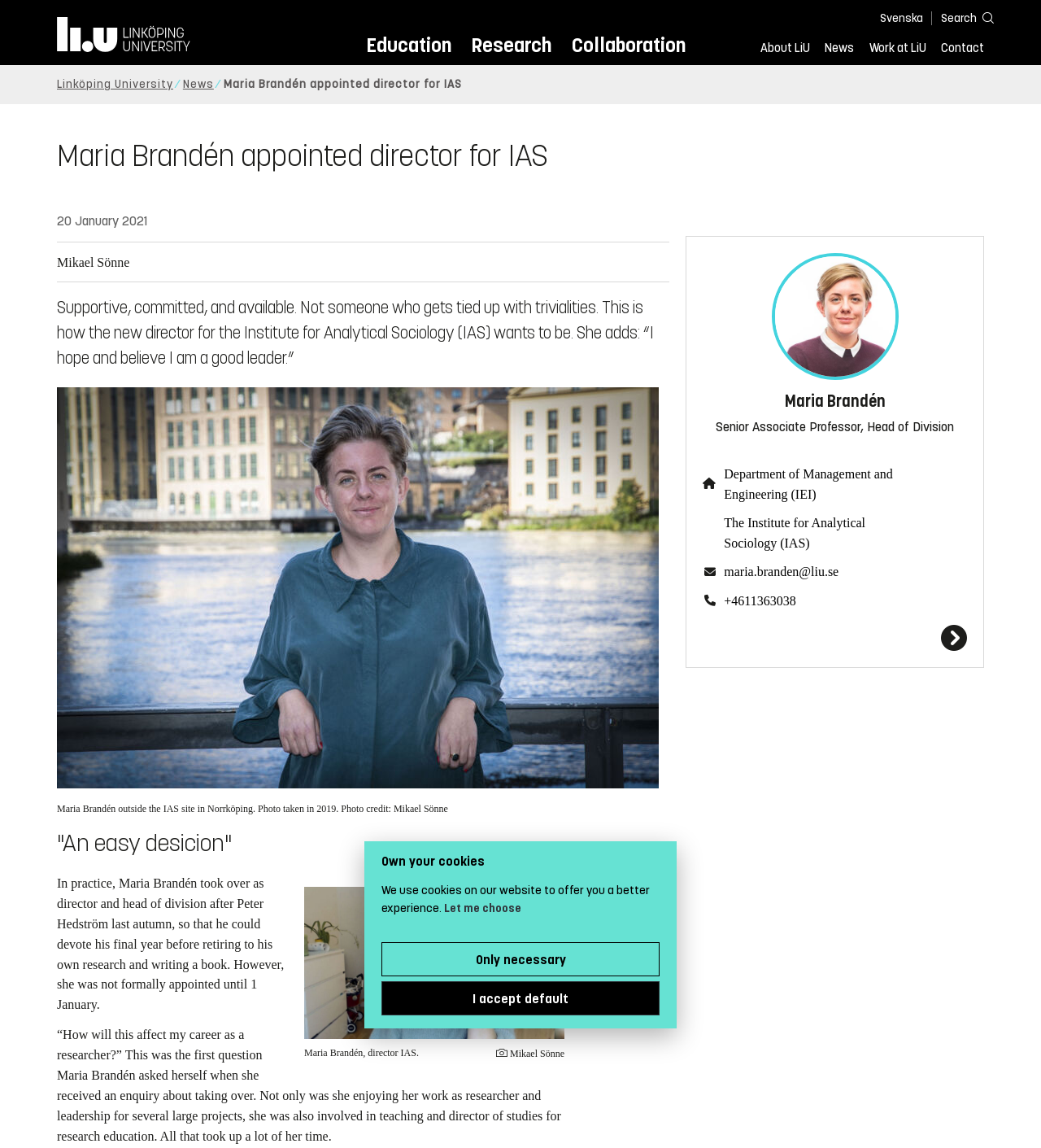Who is the new director for the Institute for Analytical Sociology?
Can you give a detailed and elaborate answer to the question?

The answer can be found in the StaticText element with the text 'Maria Brandén appointed director for IAS' and also in the figure element with the image of Maria Brandén, which has a figcaption with the text 'Maria Brandén outside the IAS site in Norrköping. Photo taken in 2019. Photo credit: Mikael Sönne'.